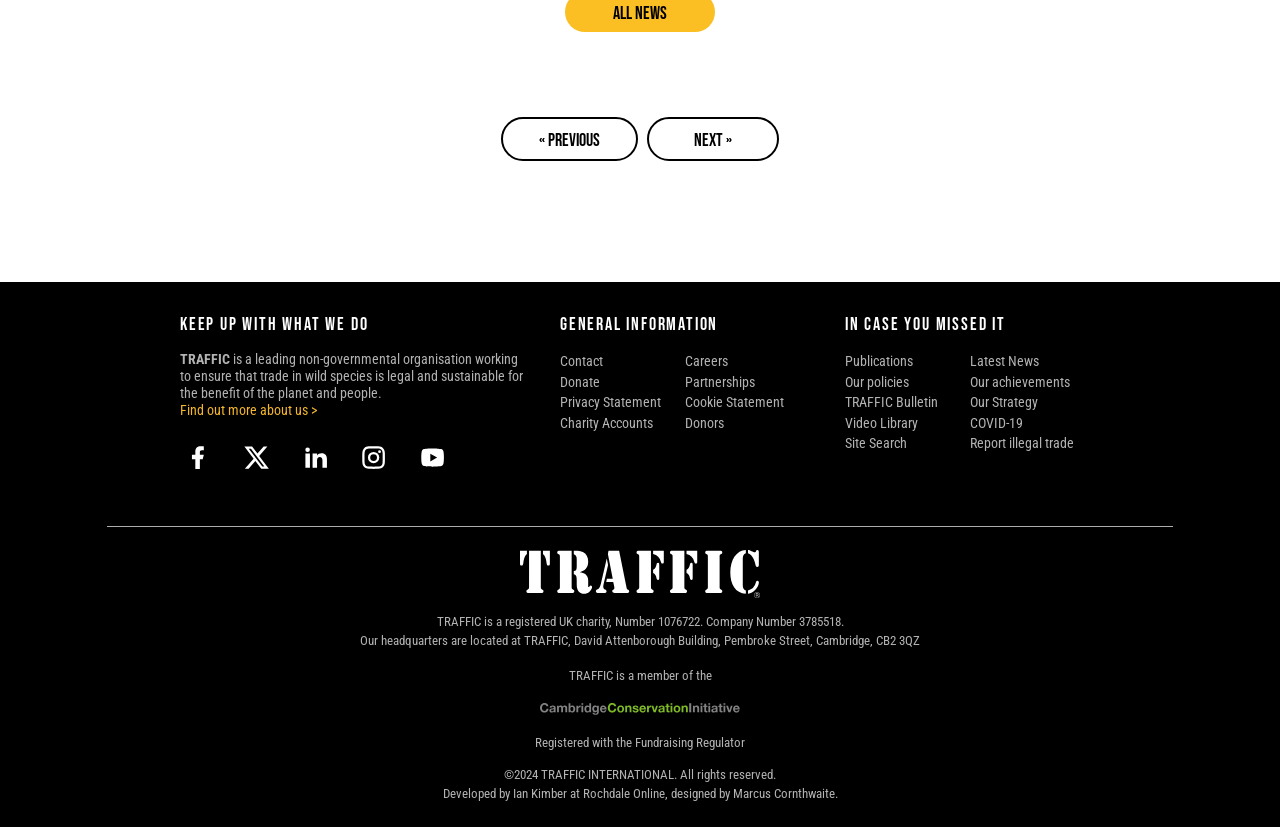Please provide a brief answer to the question using only one word or phrase: 
How can I contact TRAFFIC?

Contact link